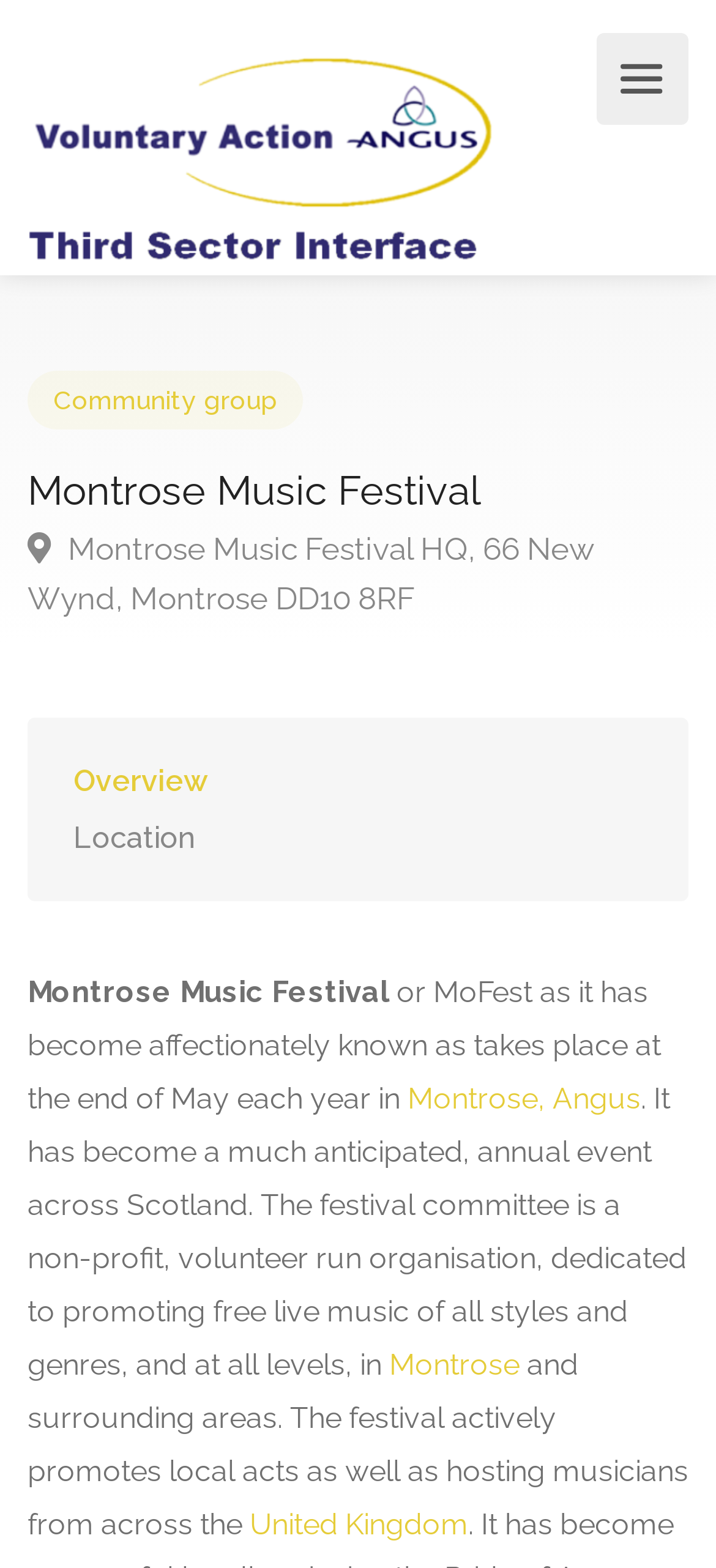Offer a meticulous caption that includes all visible features of the webpage.

The webpage is about the Montrose Music Festival, a community event that takes place in Montrose, Angus, Scotland. At the top left of the page, there is a logo image of "Locality Locator" accompanied by a link with the same name. Below the logo, there is a heading that reads "Montrose Music Festival" in a prominent font.

To the right of the heading, there is a link that provides the address of the festival's headquarters, "66 New Wynd, Montrose DD10 8RF". Below this, there are three links arranged horizontally, labeled "Overview", "Location", and others.

The main content of the page is a paragraph of text that describes the festival. It explains that the festival, also known as MoFest, takes place at the end of May every year and features free live music of various styles and genres. The festival committee is a non-profit, volunteer-run organization that promotes local acts as well as musicians from across the United Kingdom.

Throughout the text, there are links to related locations, such as "Montrose, Angus" and "United Kingdom". There are a total of 7 links on the page, including the "Locality Locator" logo and the address of the festival headquarters. The text is divided into four sections, with the festival's name and description at the top, followed by the address and links to related locations.